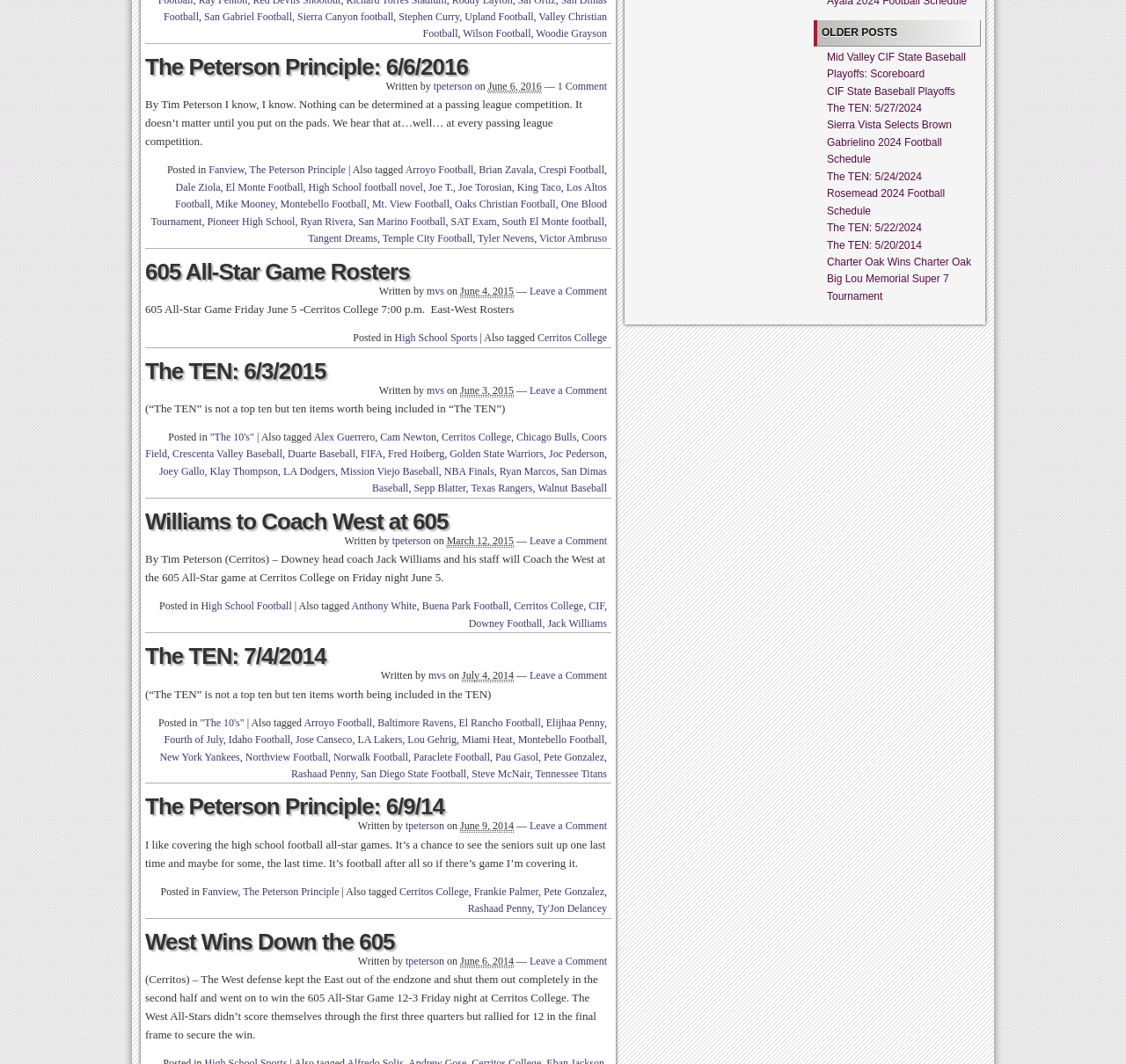Using floating point numbers between 0 and 1, provide the bounding box coordinates in the format (top-left x, top-left y, bottom-right x, bottom-right y). Locate the UI element described here: tpeterson

[0.348, 0.502, 0.383, 0.514]